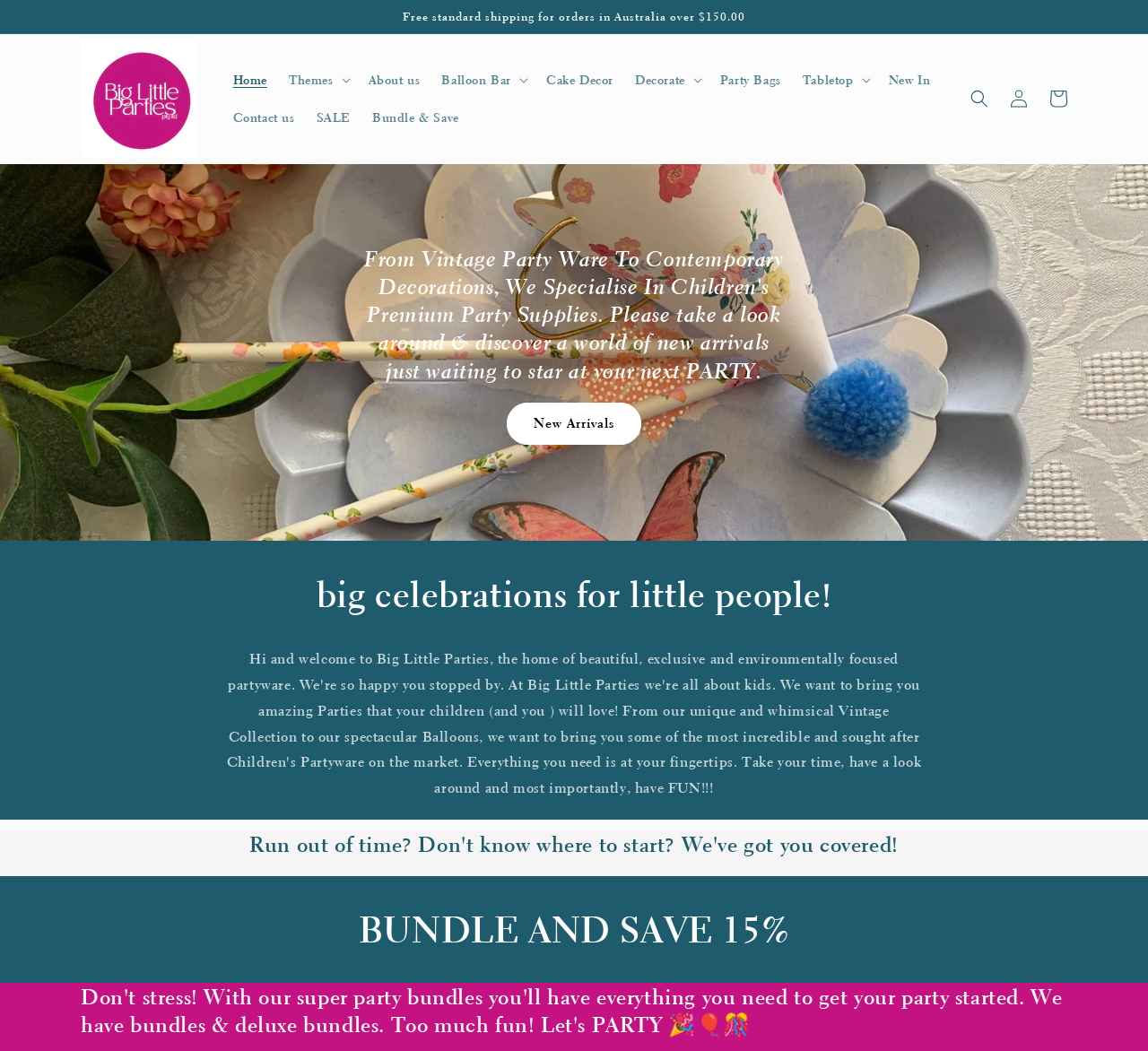Kindly determine the bounding box coordinates for the clickable area to achieve the given instruction: "Search for a product".

[0.836, 0.075, 0.87, 0.113]